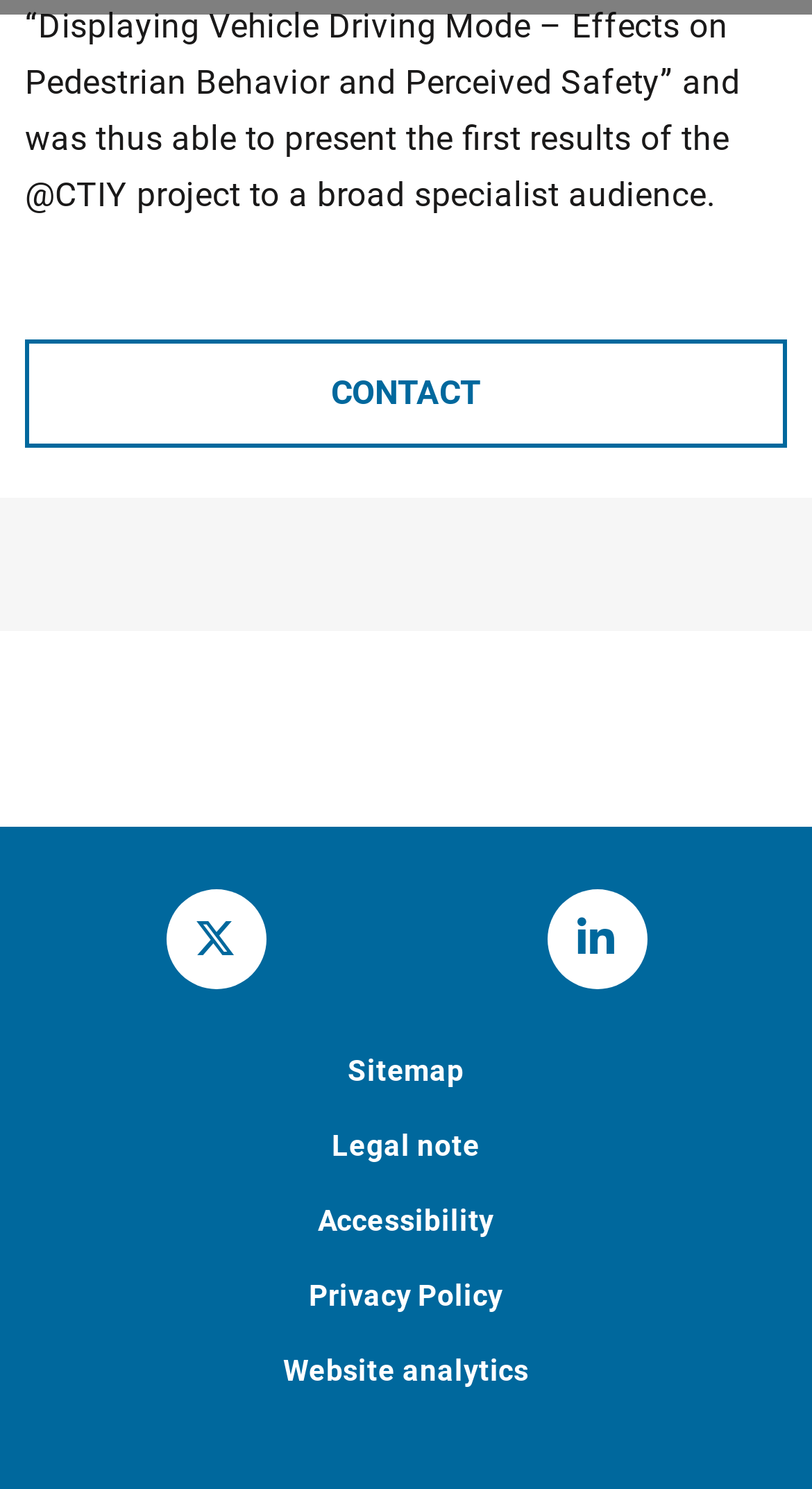Determine the bounding box coordinates for the UI element matching this description: "Sitemap".

[0.428, 0.707, 0.572, 0.73]